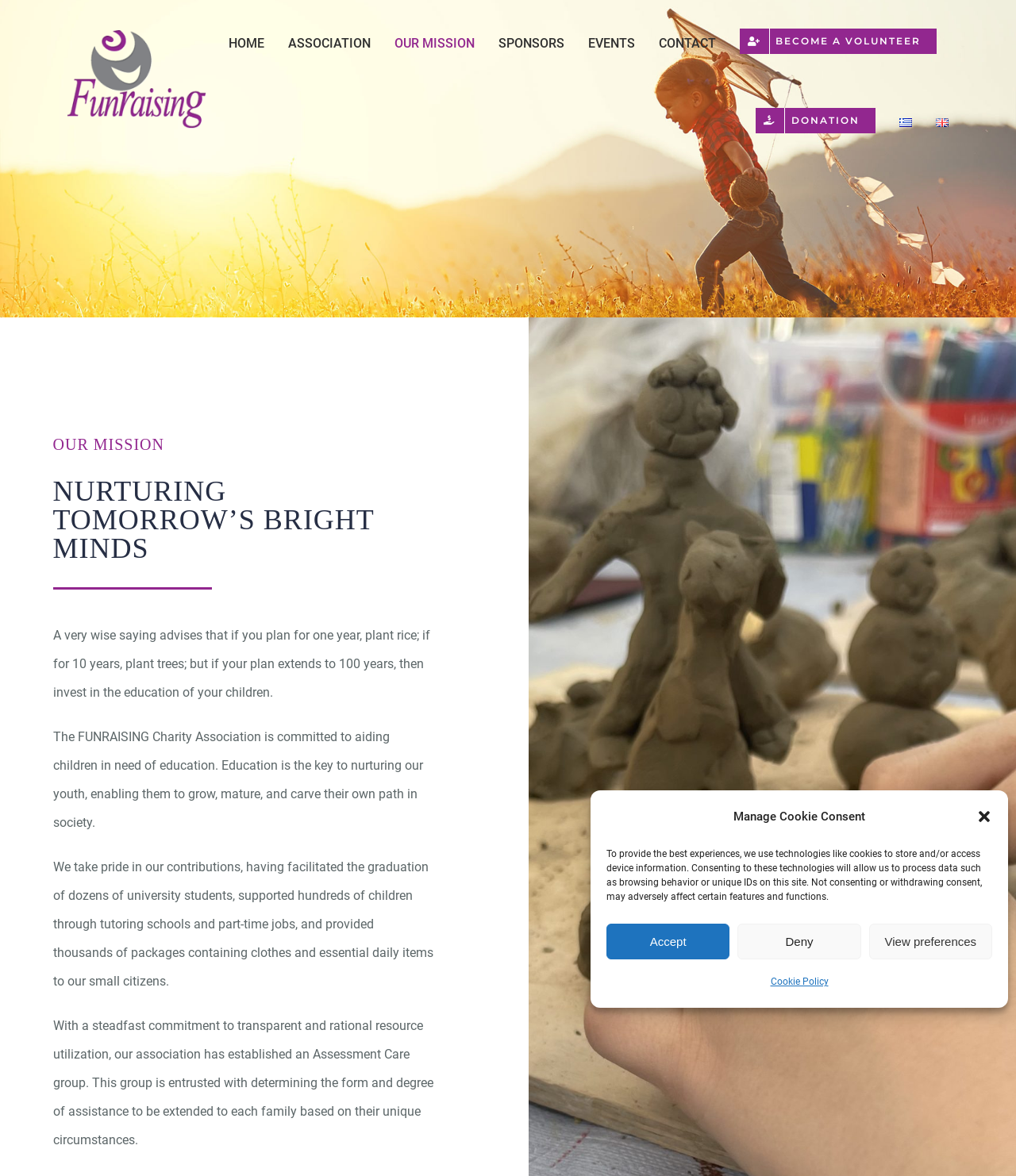Find and indicate the bounding box coordinates of the region you should select to follow the given instruction: "Click the FUNRAISING logo".

[0.066, 0.025, 0.203, 0.037]